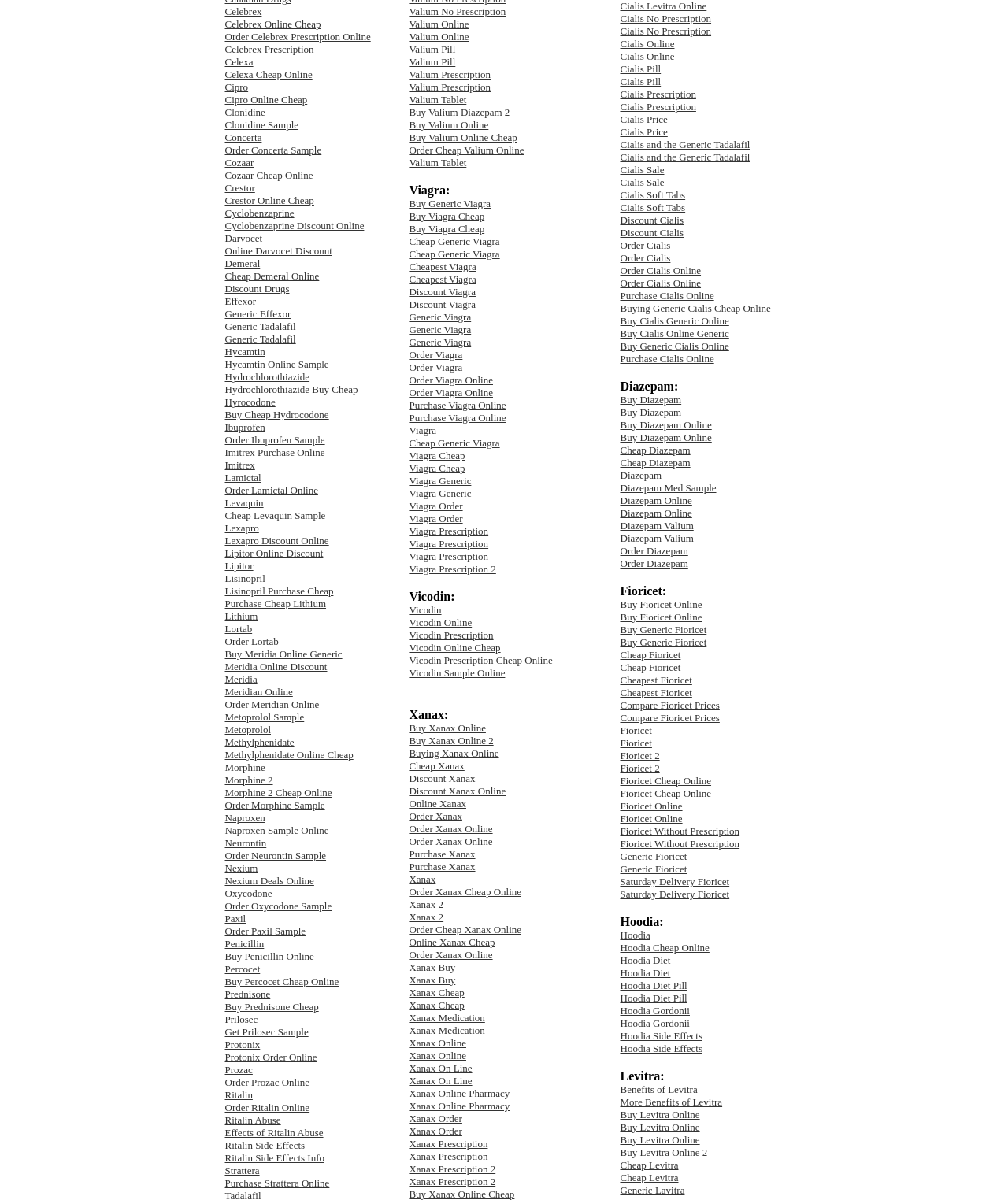Find the bounding box coordinates of the element you need to click on to perform this action: 'Click Buy Diazepam'. The coordinates should be represented by four float values between 0 and 1, in the format [left, top, right, bottom].

[0.615, 0.328, 0.676, 0.338]